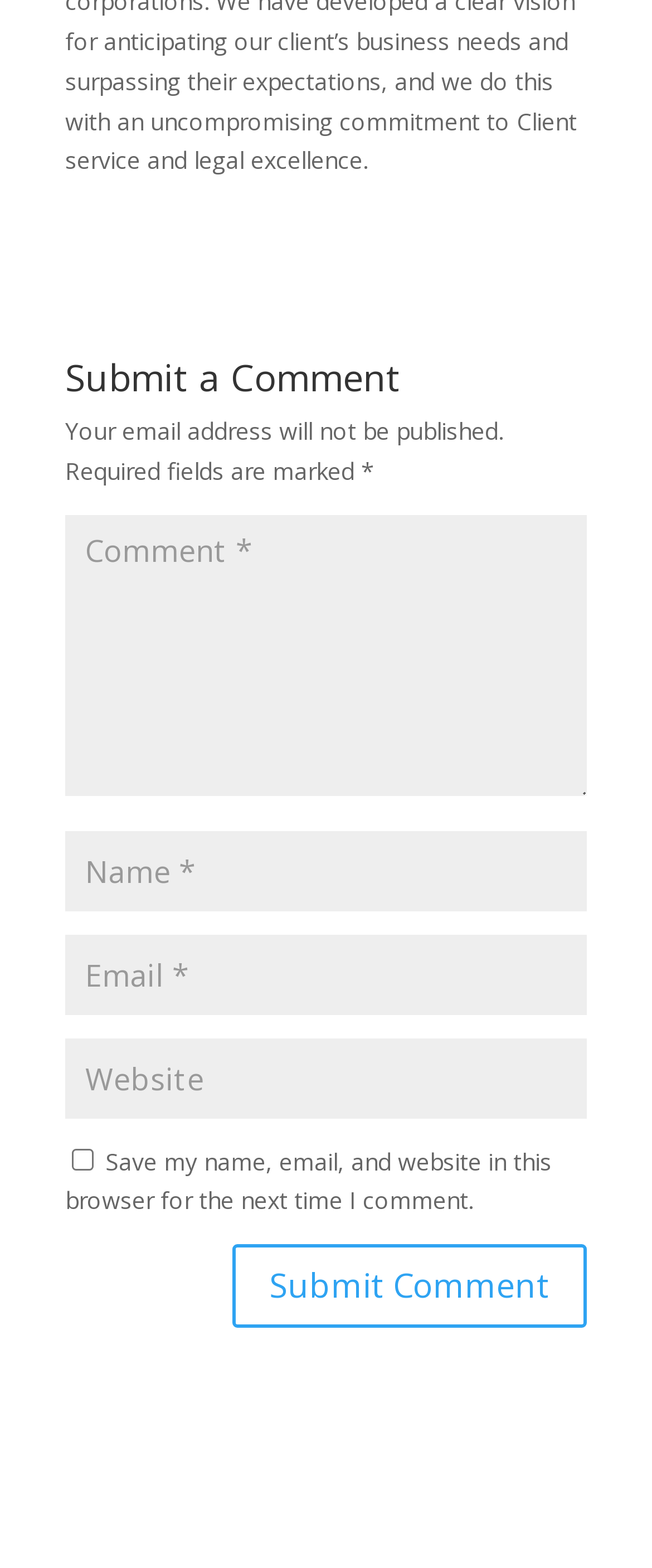Extract the bounding box for the UI element that matches this description: "input value="Email *" aria-describedby="email-notes" name="email"".

[0.1, 0.596, 0.9, 0.647]